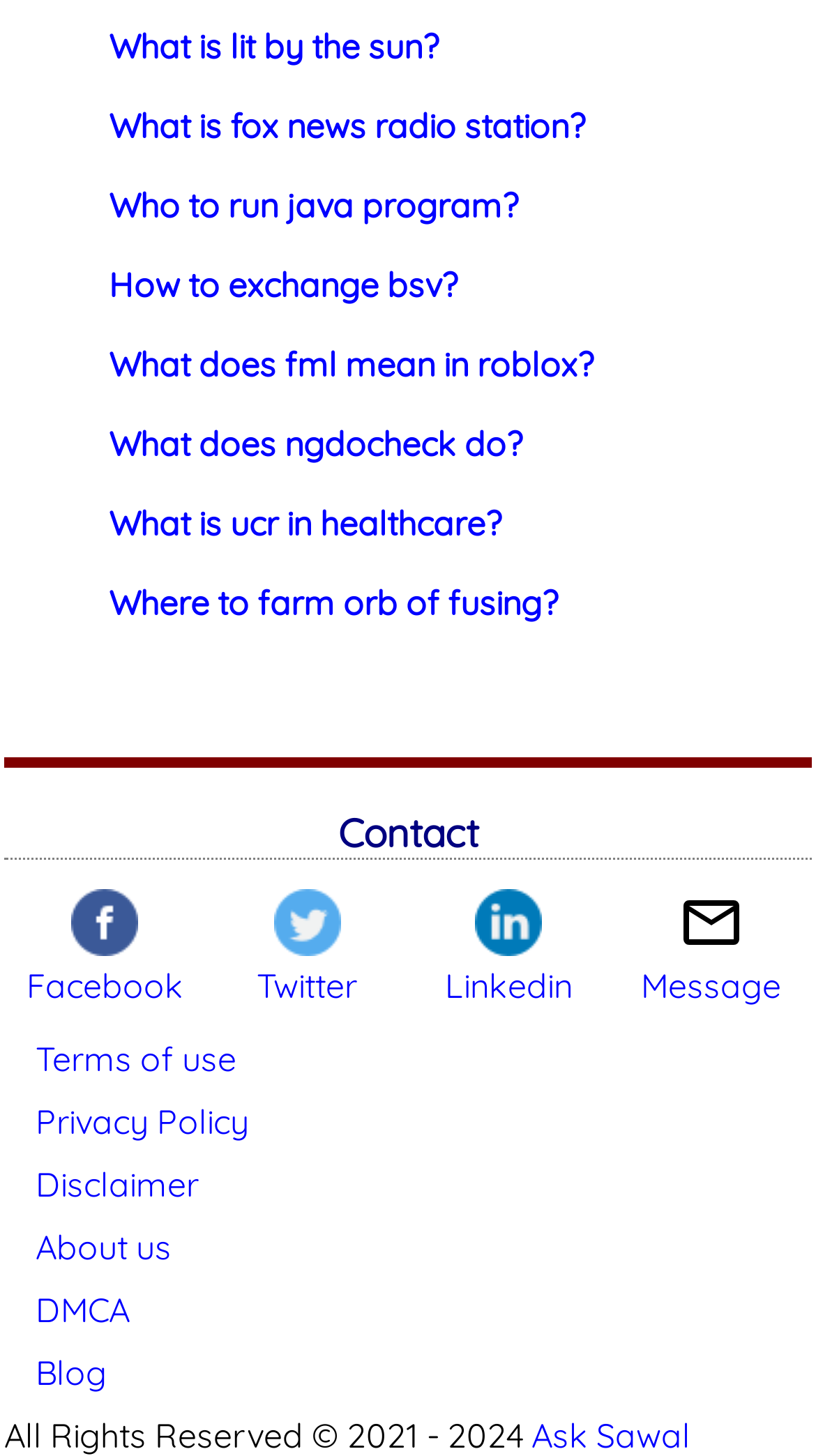Please locate the bounding box coordinates of the element's region that needs to be clicked to follow the instruction: "Read about unlocking bootloader". The bounding box coordinates should be provided as four float numbers between 0 and 1, i.e., [left, top, right, bottom].

[0.131, 0.02, 0.849, 0.255]